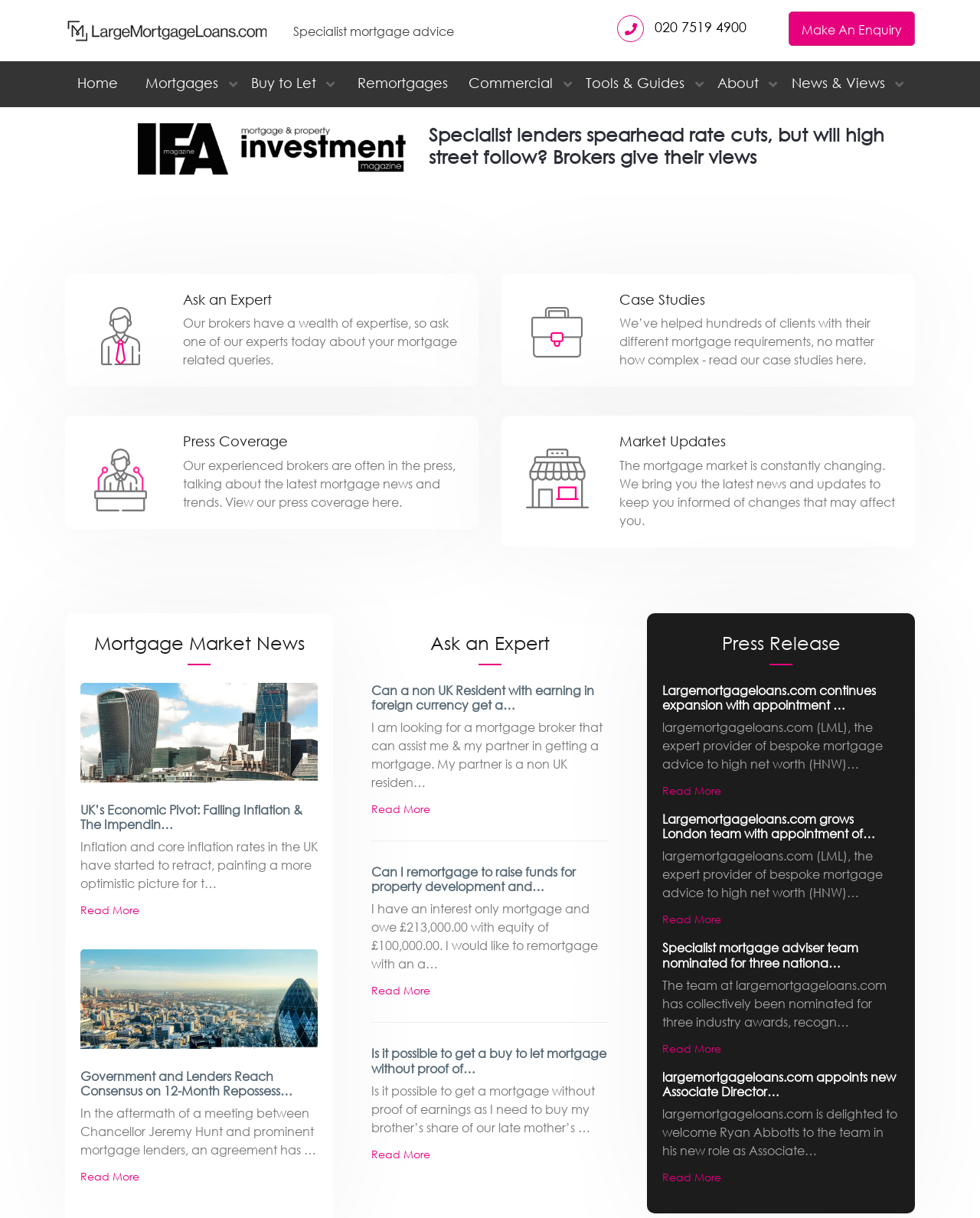What is the phone number?
Please use the image to provide an in-depth answer to the question.

The phone number can be found at the top right corner of the webpage, which is a link with the text '020 7519 4900'.